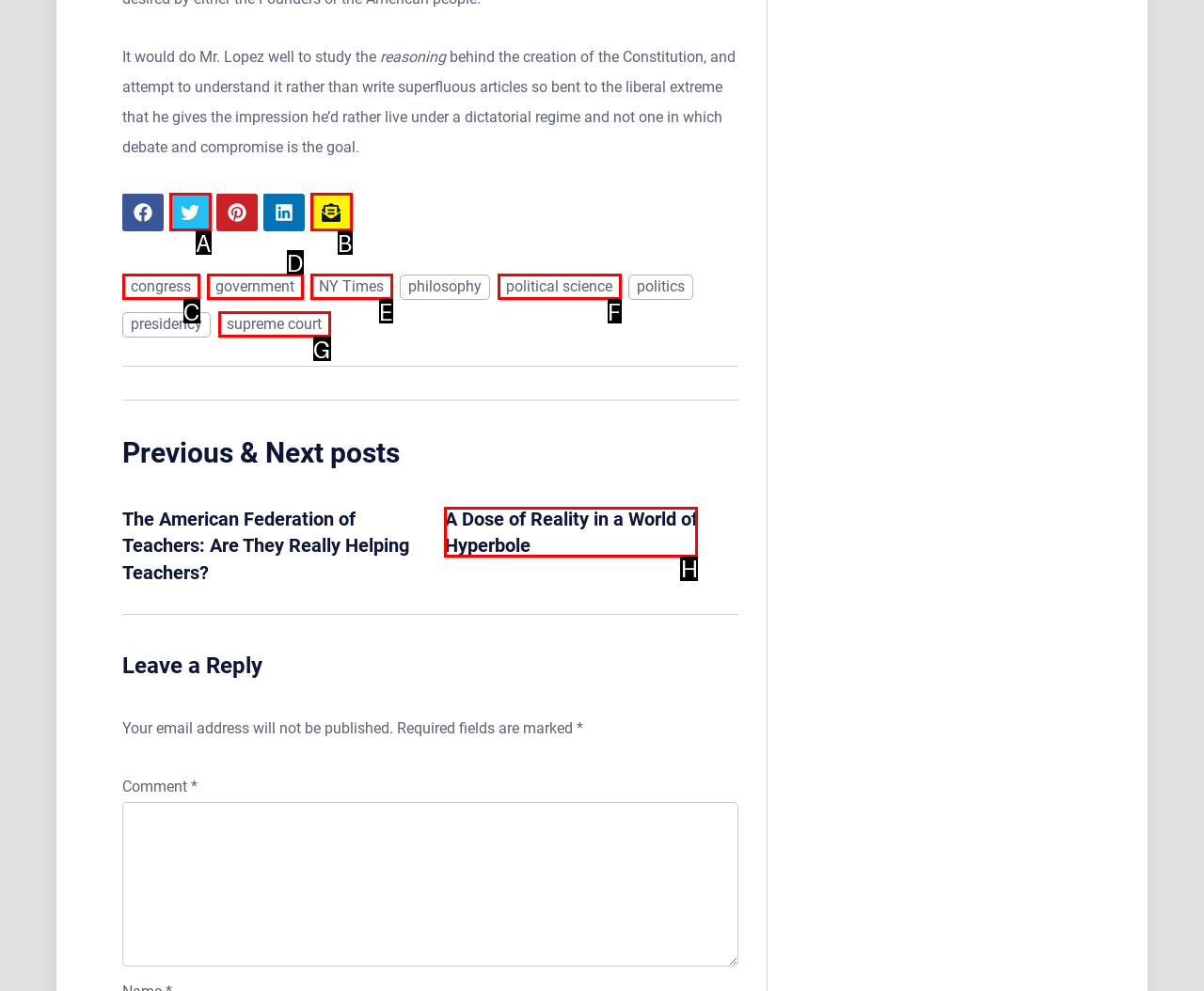Identify the UI element that corresponds to this description: aria-label="Share article to mail"
Respond with the letter of the correct option.

B